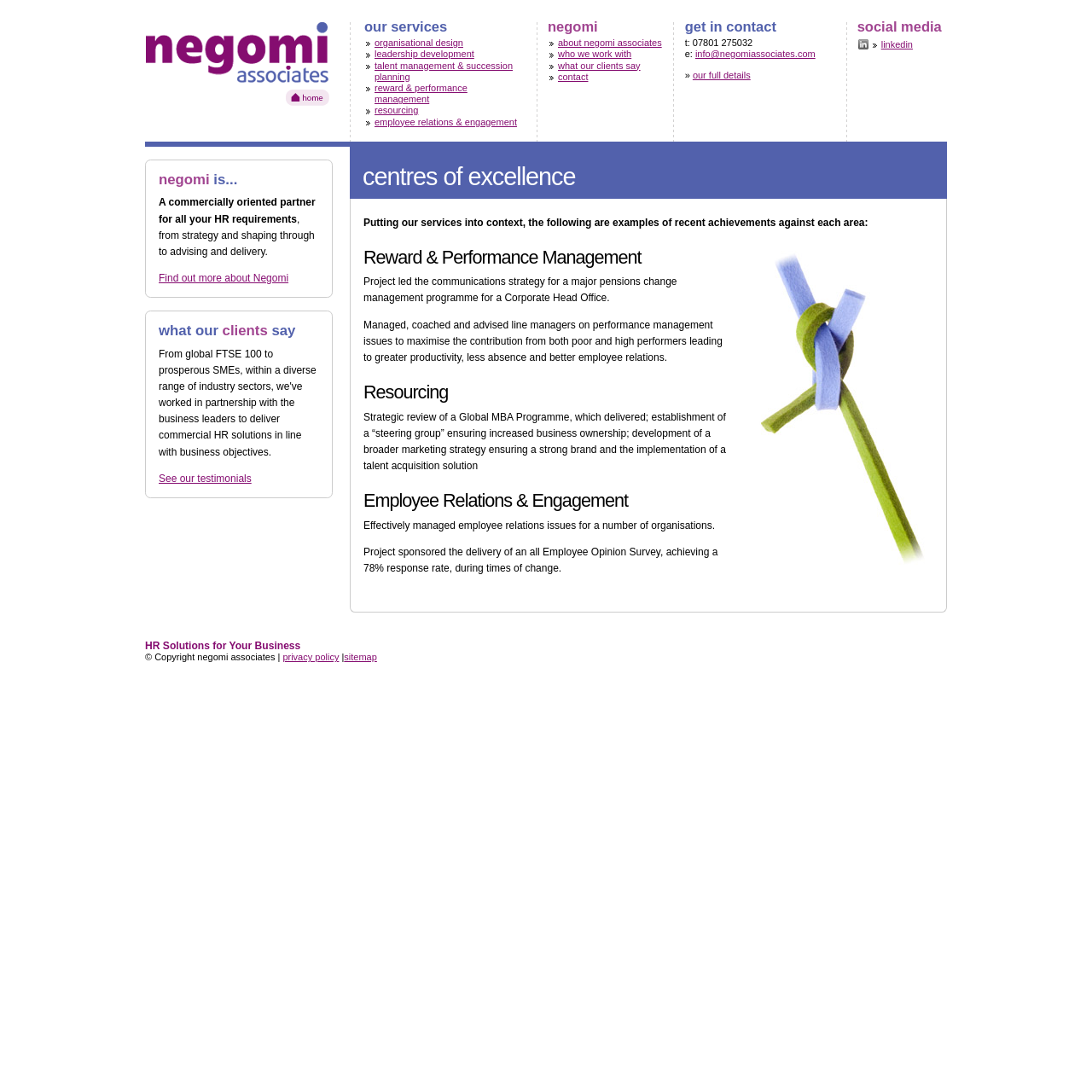Please give the bounding box coordinates of the area that should be clicked to fulfill the following instruction: "Learn more about Negomi". The coordinates should be in the format of four float numbers from 0 to 1, i.e., [left, top, right, bottom].

[0.145, 0.249, 0.264, 0.26]